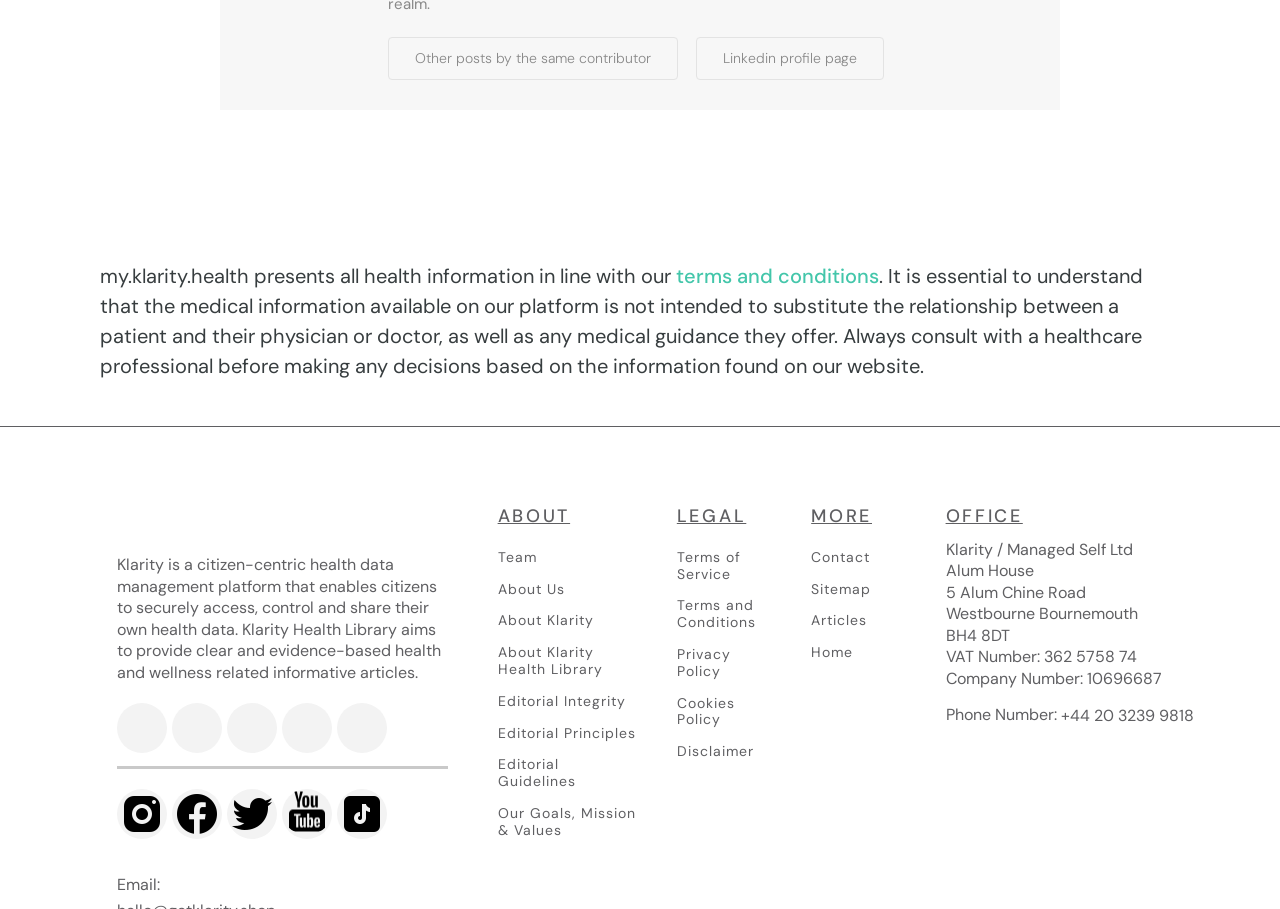Find the bounding box coordinates of the clickable region needed to perform the following instruction: "Contact us". The coordinates should be provided as four float numbers between 0 and 1, i.e., [left, top, right, bottom].

[0.634, 0.604, 0.68, 0.622]